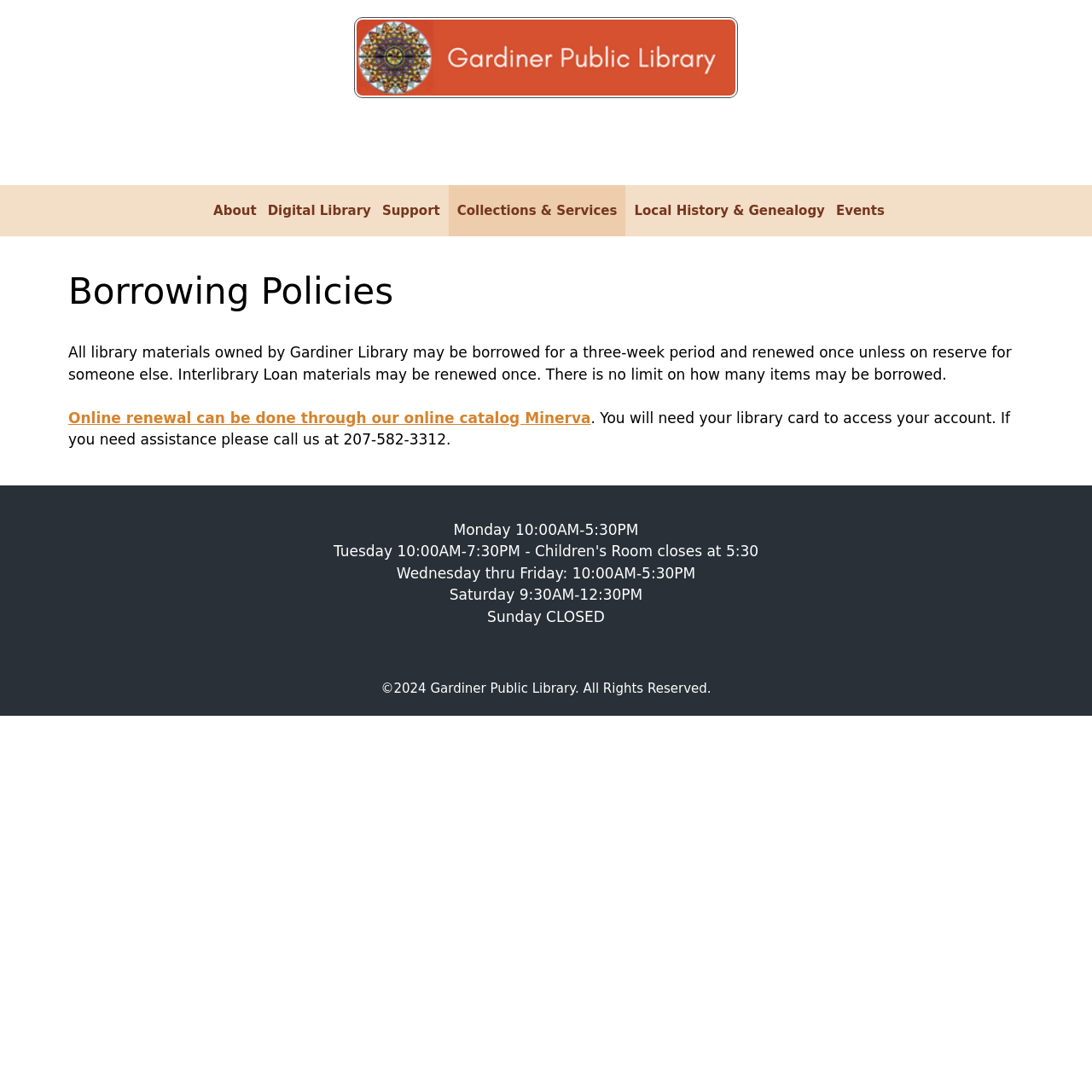Find the bounding box coordinates for the area that must be clicked to perform this action: "Call the library at 207-582-3312".

[0.062, 0.375, 0.925, 0.41]